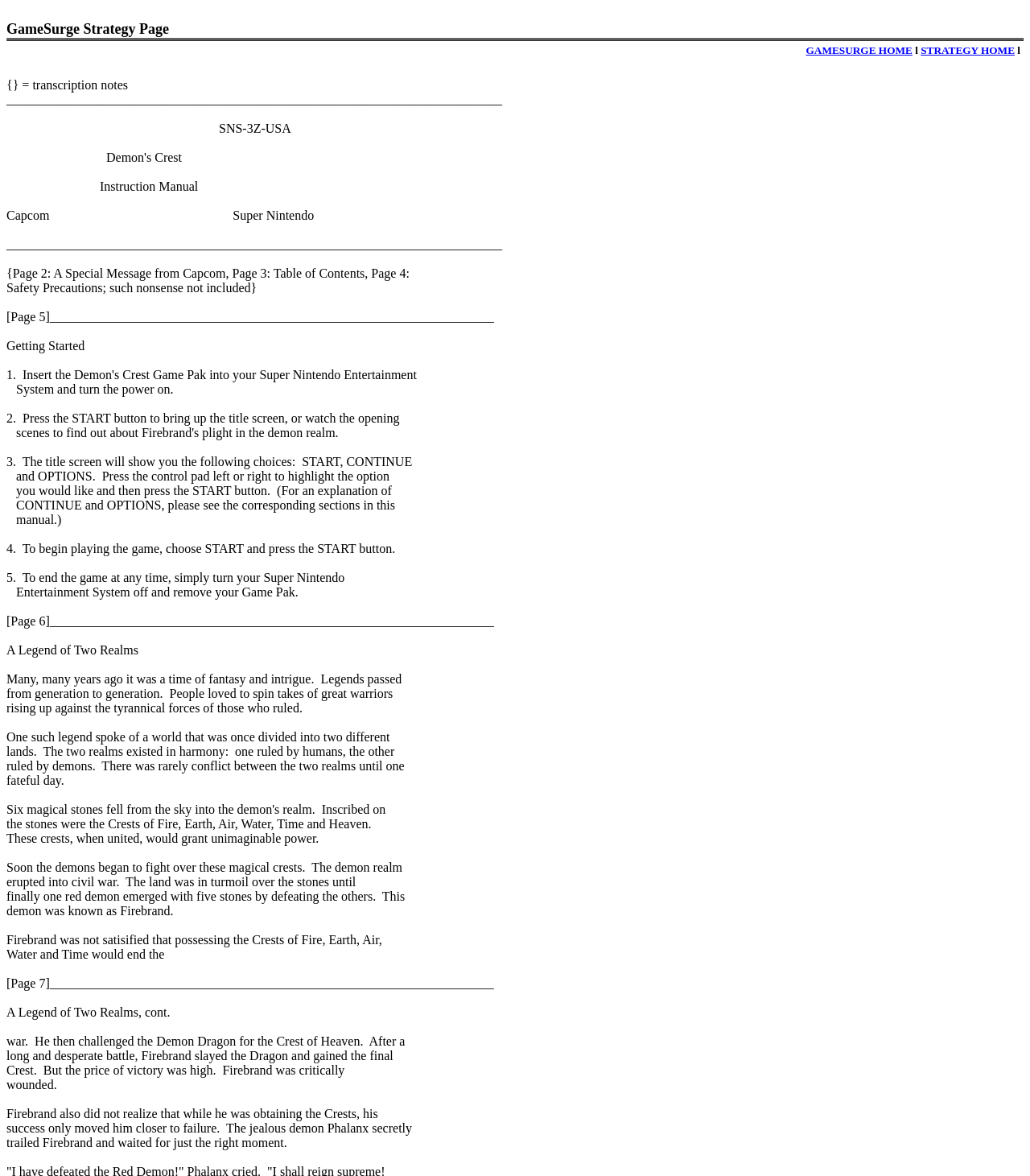Write a detailed summary of the webpage.

This webpage appears to be a strategy guide or instruction manual for a video game, specifically a game called "Super Nintendo" by Capcom. 

At the top of the page, there is a logo image and a table with two cells, one containing a blank space and the other containing a heading that reads "GameSurge Strategy Page". 

Below this, there is a navigation menu with links to "GAMESURGE HOME" and "STRATEGY HOME". 

The main content of the page is divided into sections, each with a heading and a series of instructions or paragraphs of text. The sections are separated by horizontal lines. 

The first section appears to be an introduction or overview of the game, with a heading that reads "A Special Message from Capcom". 

The following sections provide instructions on how to play the game, including getting started, navigating the title screen, and beginning a new game. 

The latter part of the page contains a narrative section, "A Legend of Two Realms", which appears to be the game's backstory or lore. This section is divided into multiple pages, with each page containing a few paragraphs of text. 

Throughout the page, there are no images other than the logo at the top. The layout is primarily text-based, with headings, paragraphs, and horizontal lines used to organize the content.